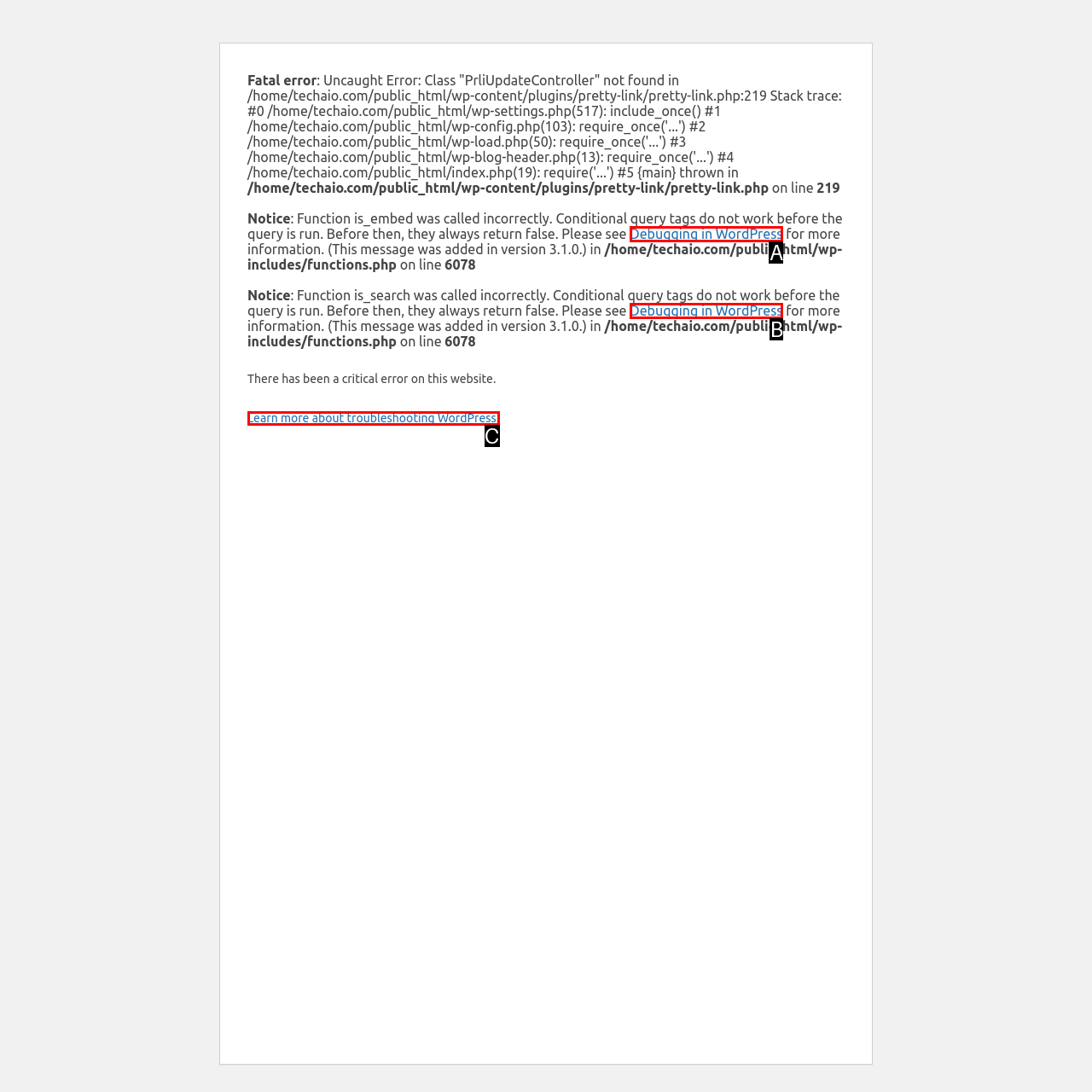Based on the description: Debugging in WordPress, identify the matching HTML element. Reply with the letter of the correct option directly.

A